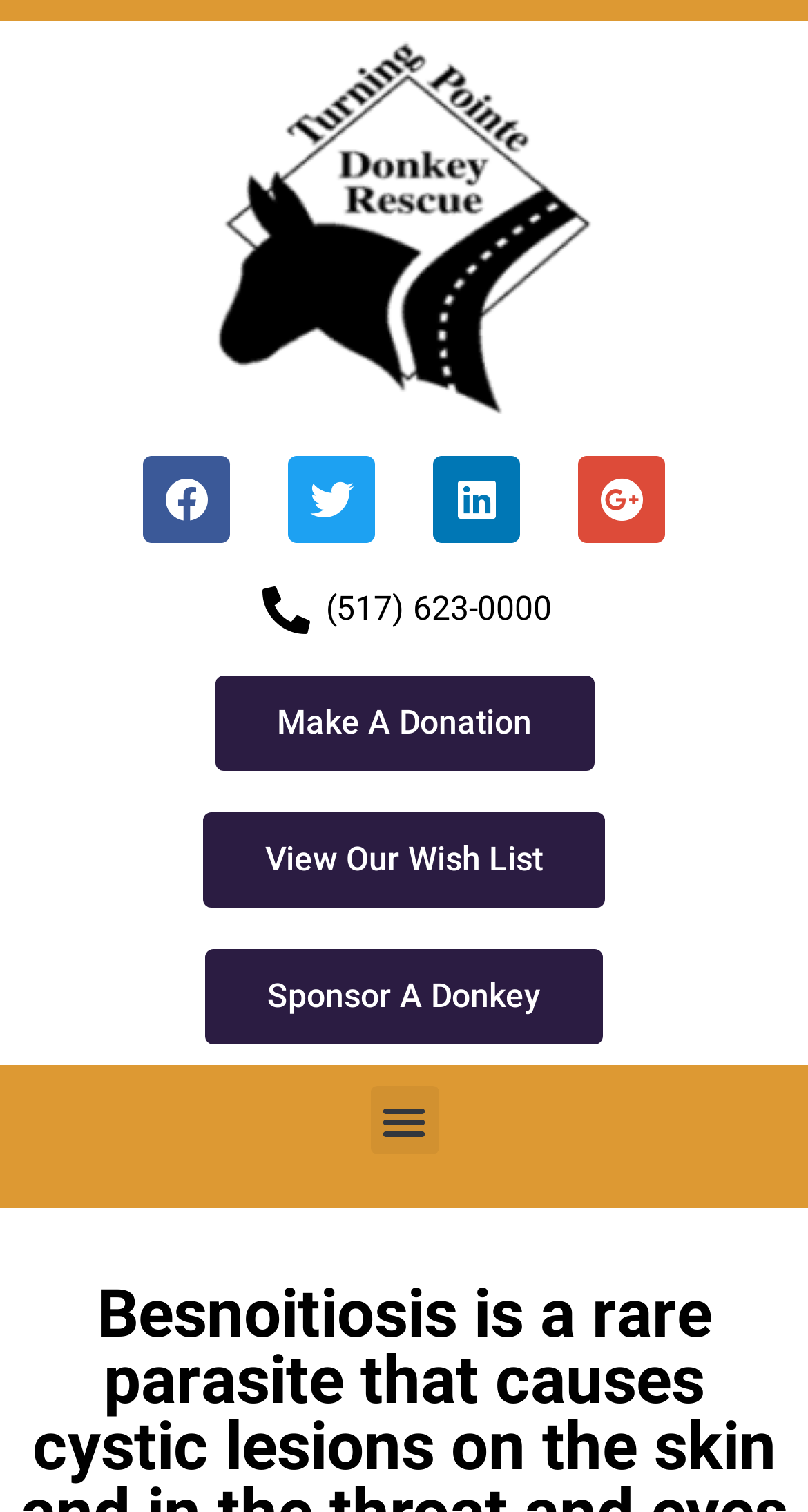Please answer the following question using a single word or phrase: 
What is the purpose of the 'Make A Donation' link?

To donate